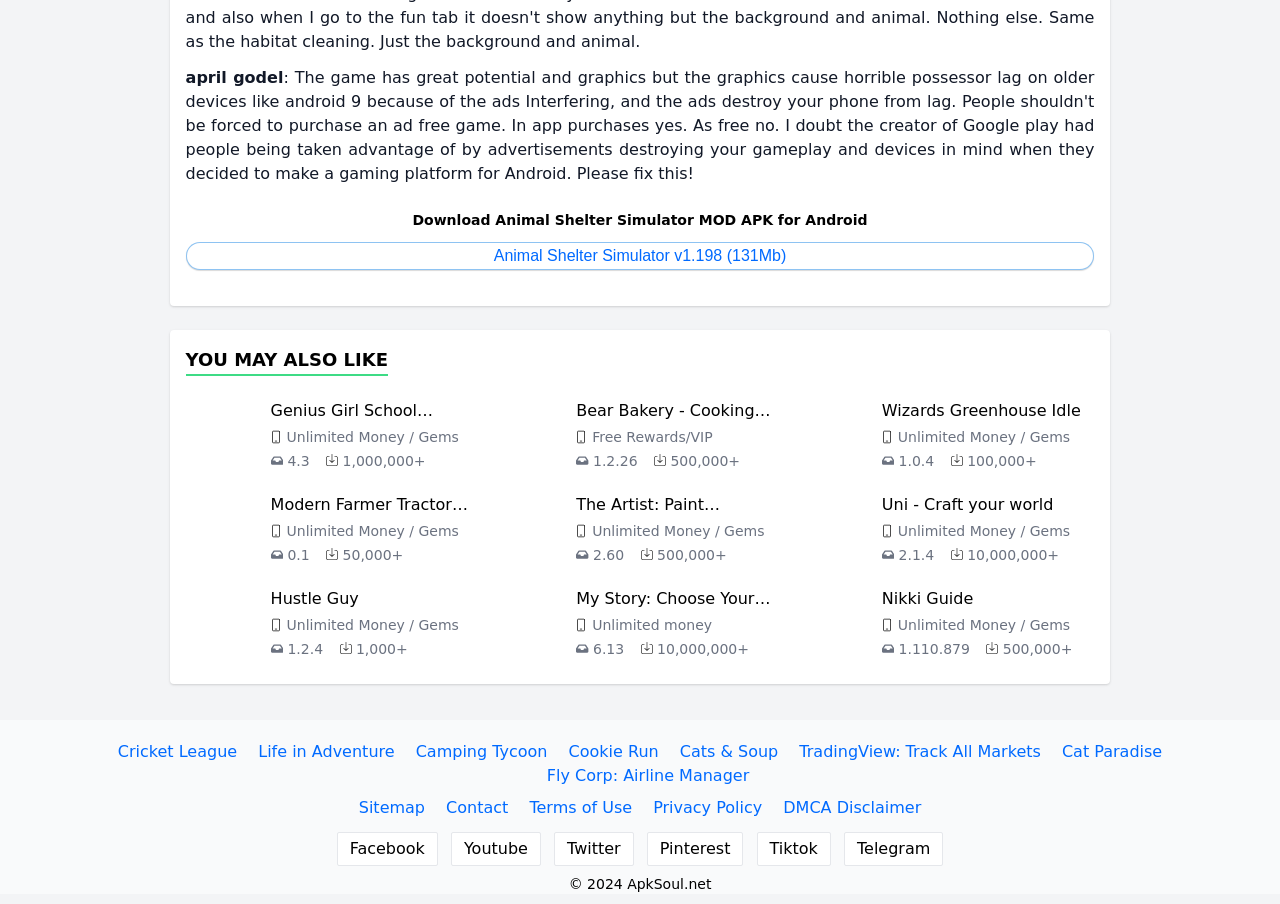Specify the bounding box coordinates of the element's area that should be clicked to execute the given instruction: "Download Animal Shelter Simulator MOD APK for Android". The coordinates should be four float numbers between 0 and 1, i.e., [left, top, right, bottom].

[0.145, 0.267, 0.855, 0.298]